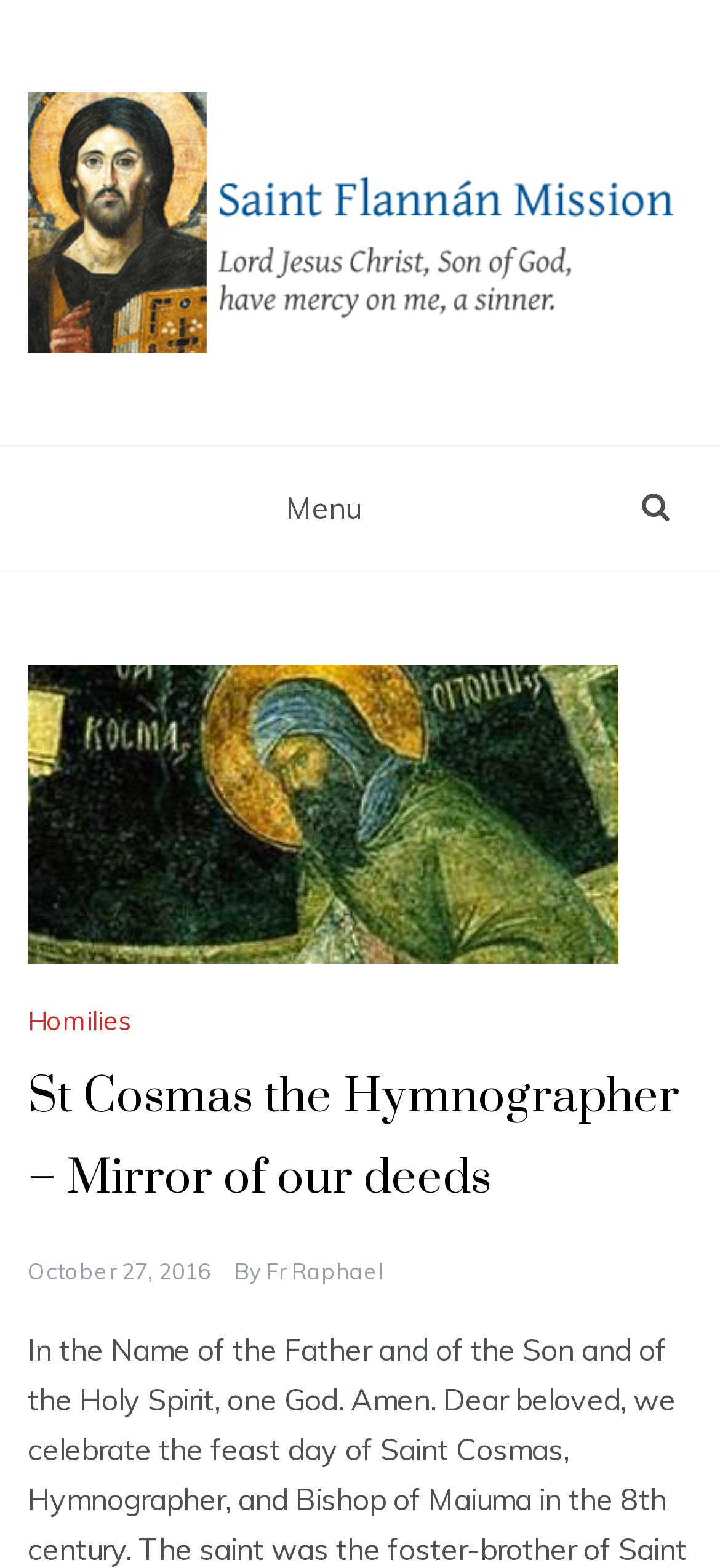Identify the bounding box for the UI element described as: "Homilies". The coordinates should be four float numbers between 0 and 1, i.e., [left, top, right, bottom].

[0.038, 0.641, 0.195, 0.662]